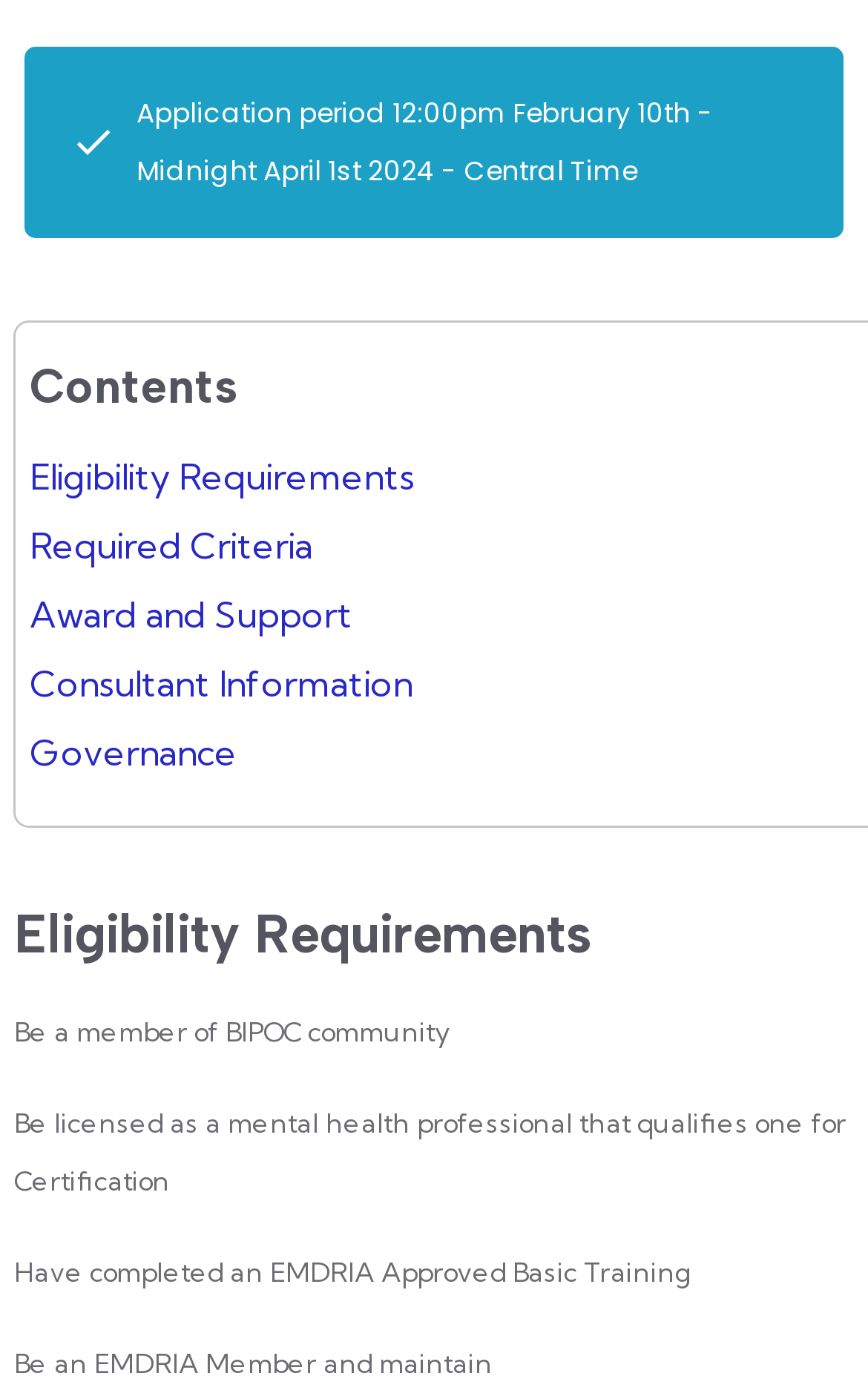Determine the bounding box coordinates for the HTML element mentioned in the following description: "Required Criteria". The coordinates should be a list of four floats ranging from 0 to 1, represented as [left, top, right, bottom].

[0.034, 0.373, 0.36, 0.405]